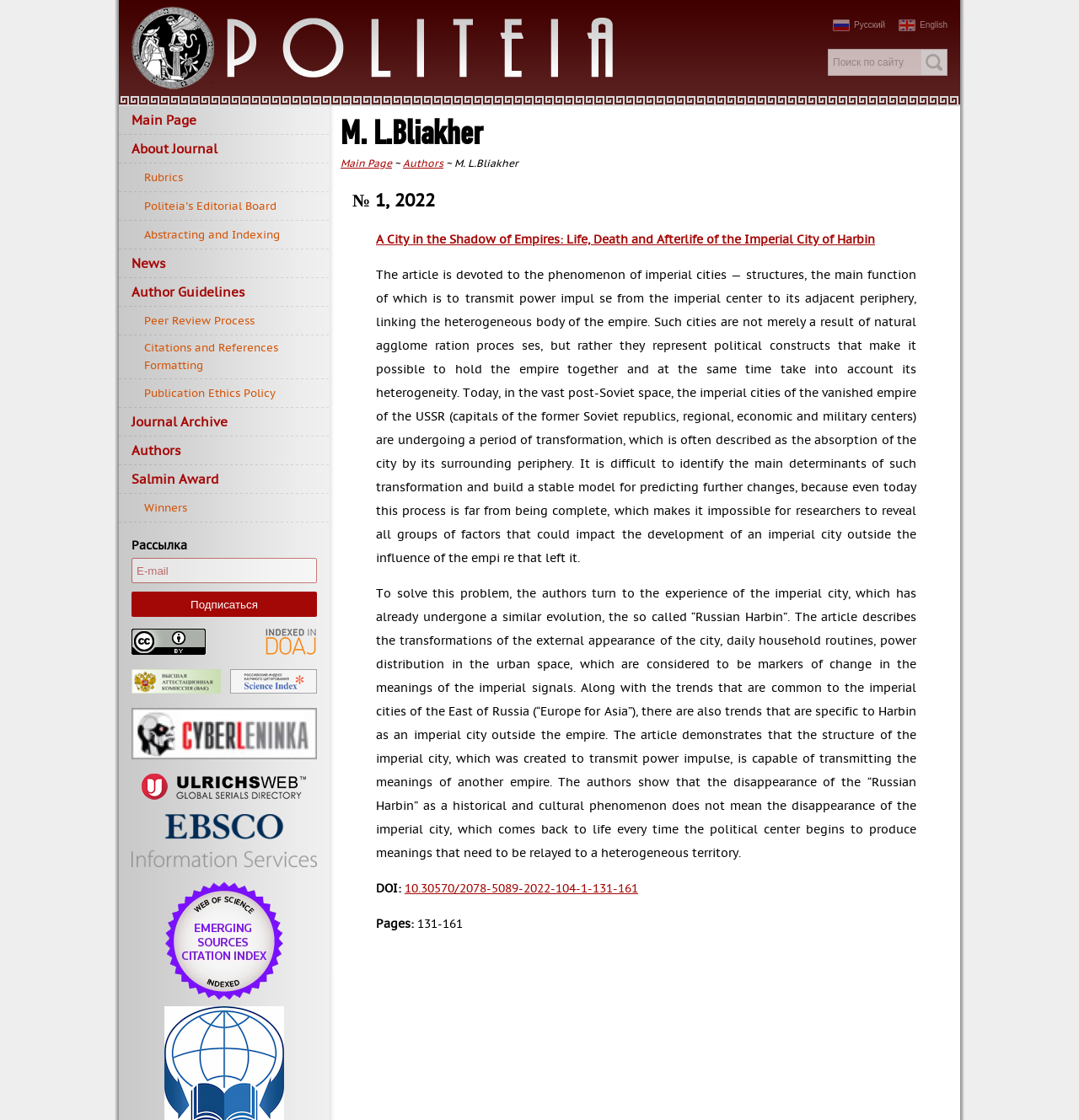Please locate the bounding box coordinates of the element's region that needs to be clicked to follow the instruction: "View the article 'A City in the Shadow of Empires'". The bounding box coordinates should be provided as four float numbers between 0 and 1, i.e., [left, top, right, bottom].

[0.348, 0.208, 0.811, 0.22]